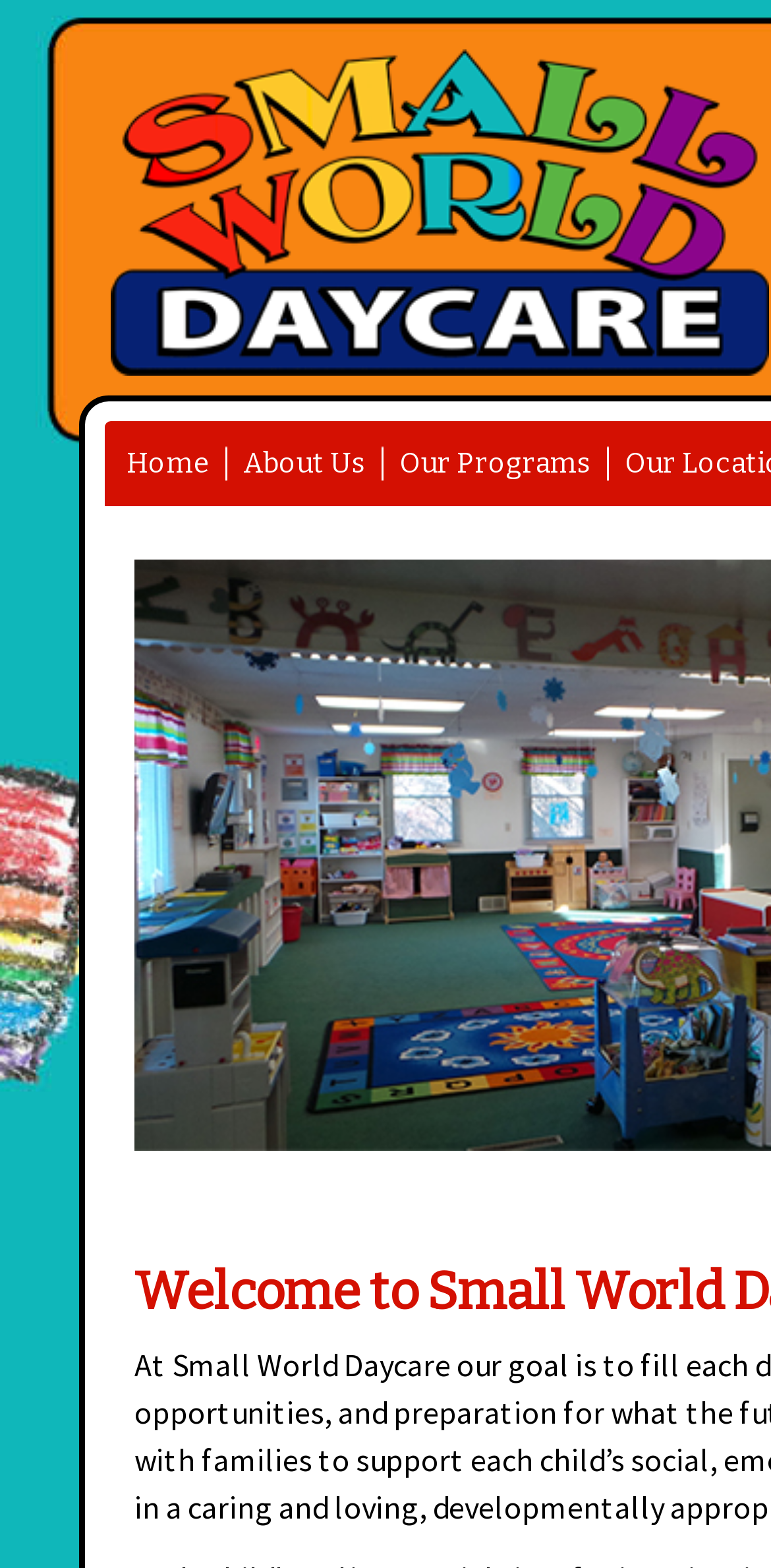Generate the text of the webpage's primary heading.

Welcome to Small World Daycare